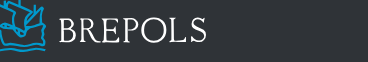Respond with a single word or phrase to the following question:
What is the subject area of Brepols' publications?

humanities and social sciences